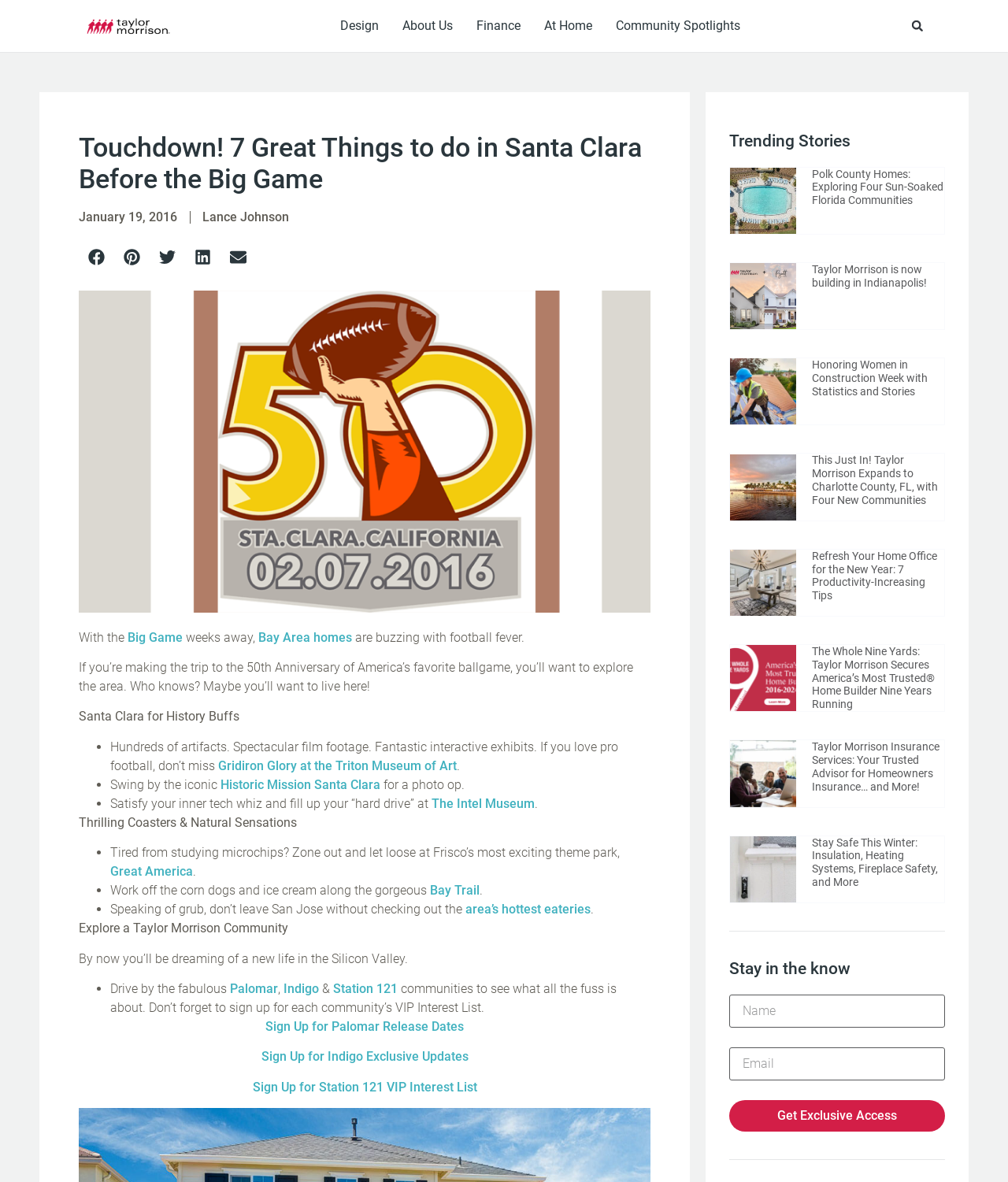Please locate the bounding box coordinates of the element that should be clicked to achieve the given instruction: "Read about Gridiron Glory at the Triton Museum of Art".

[0.216, 0.641, 0.453, 0.654]